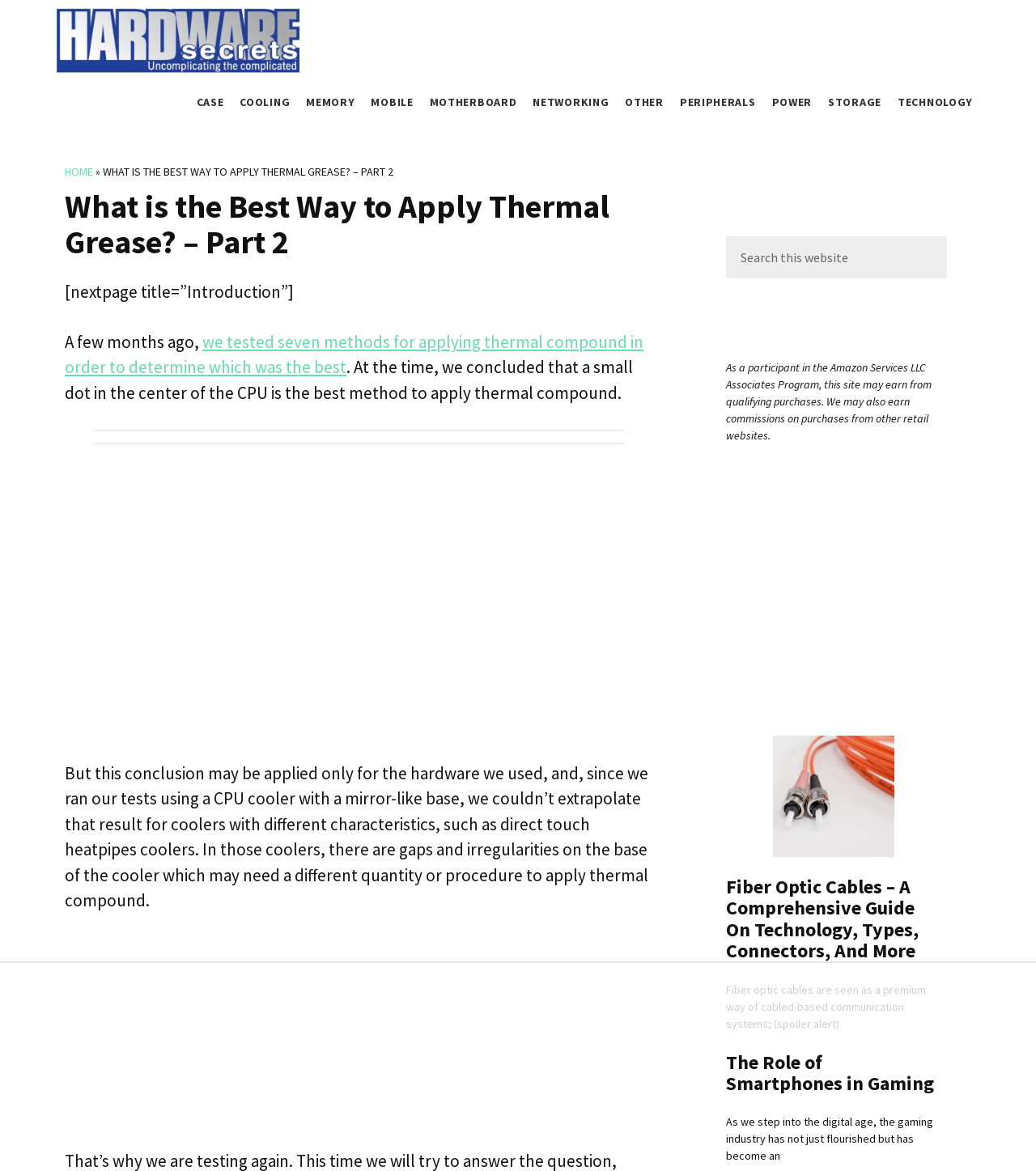Detail the webpage's structure and highlights in your description.

This webpage is about testing different methods of applying thermal compound to a CPU cooler with direct-touch heatpipes. The page has a header section at the top with a logo and navigation links to various categories such as CASE, COOLING, MEMORY, and more. Below the header, there is a main content section with a title "What is the Best Way to Apply Thermal Grease? – Part 2" and a brief introduction to the topic.

The introduction explains that the website previously tested seven methods of applying thermal compound and concluded that a small dot in the center of the CPU is the best method. However, this conclusion may not apply to CPU coolers with different characteristics, such as direct touch heatpipes coolers, which have gaps and irregularities on the base of the cooler.

To the right of the main content section, there is a primary sidebar with a search box and a few links to other articles, including "Fiber Optic Cables – A Comprehensive Guide On Technology, Types, Connectors, And More" and "The Role of Smartphones in Gaming". There are also several advertisements scattered throughout the page, including a large one at the bottom.

The main content section continues with a detailed discussion of the testing methods and results, including text and possibly images or charts (although none are explicitly mentioned in the accessibility tree). The page also has a footer section with links to skip to primary navigation, main content, primary sidebar, and footer.